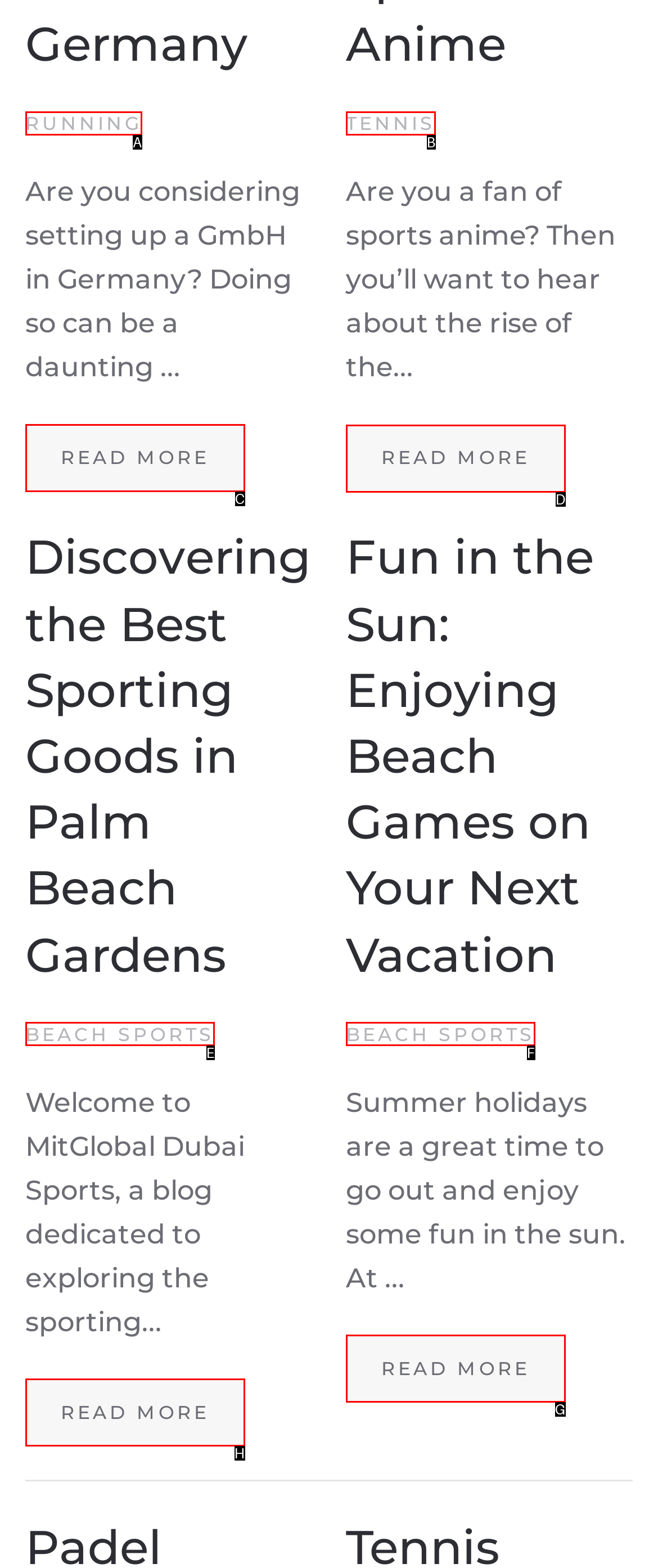Which letter corresponds to the correct option to complete the task: Read more about sports anime?
Answer with the letter of the chosen UI element.

D